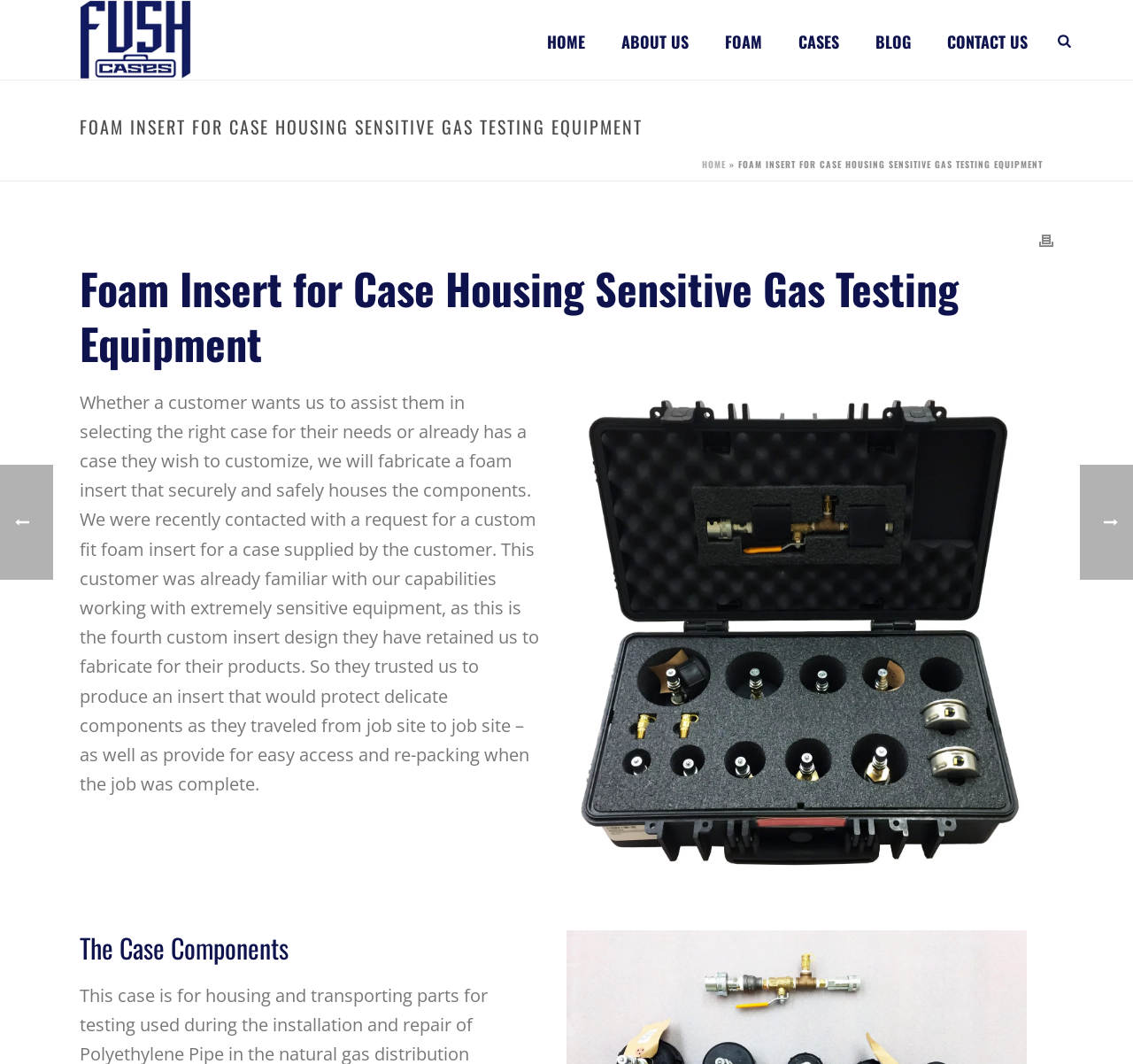Extract the top-level heading from the webpage and provide its text.

FOAM INSERT FOR CASE HOUSING SENSITIVE GAS TESTING EQUIPMENT